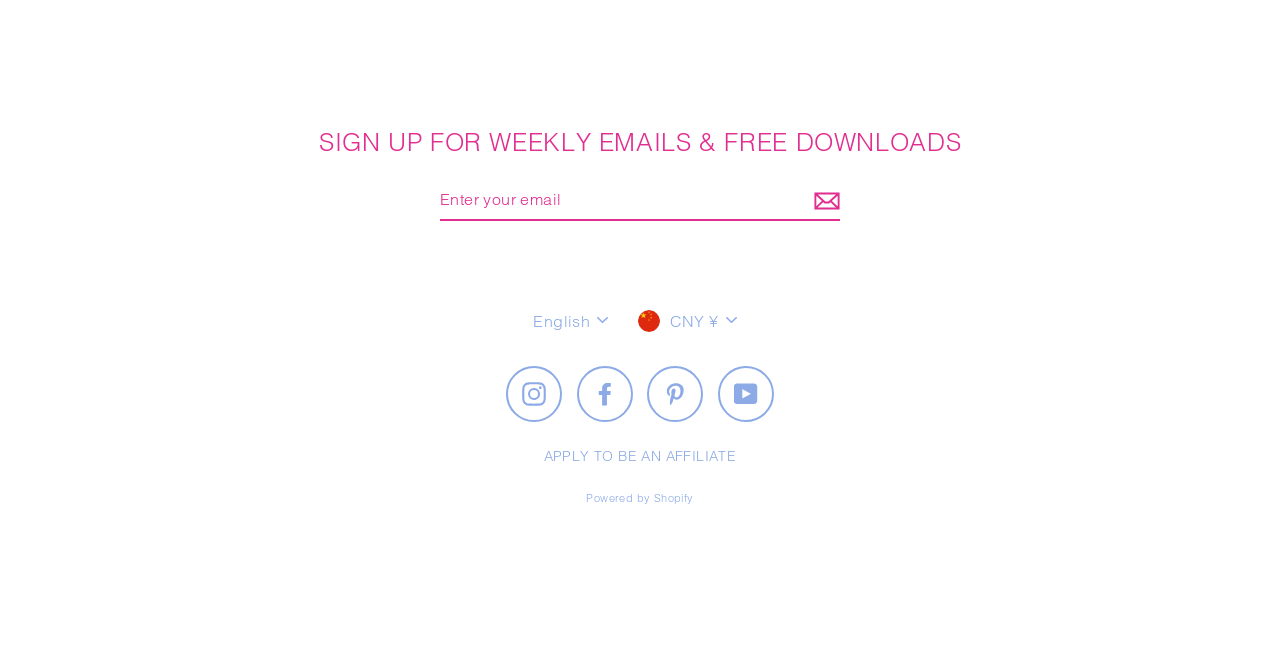Provide a brief response to the question using a single word or phrase: 
What is the purpose of the 'APPLY TO BE AN AFFILIATE' link?

Apply to be an affiliate